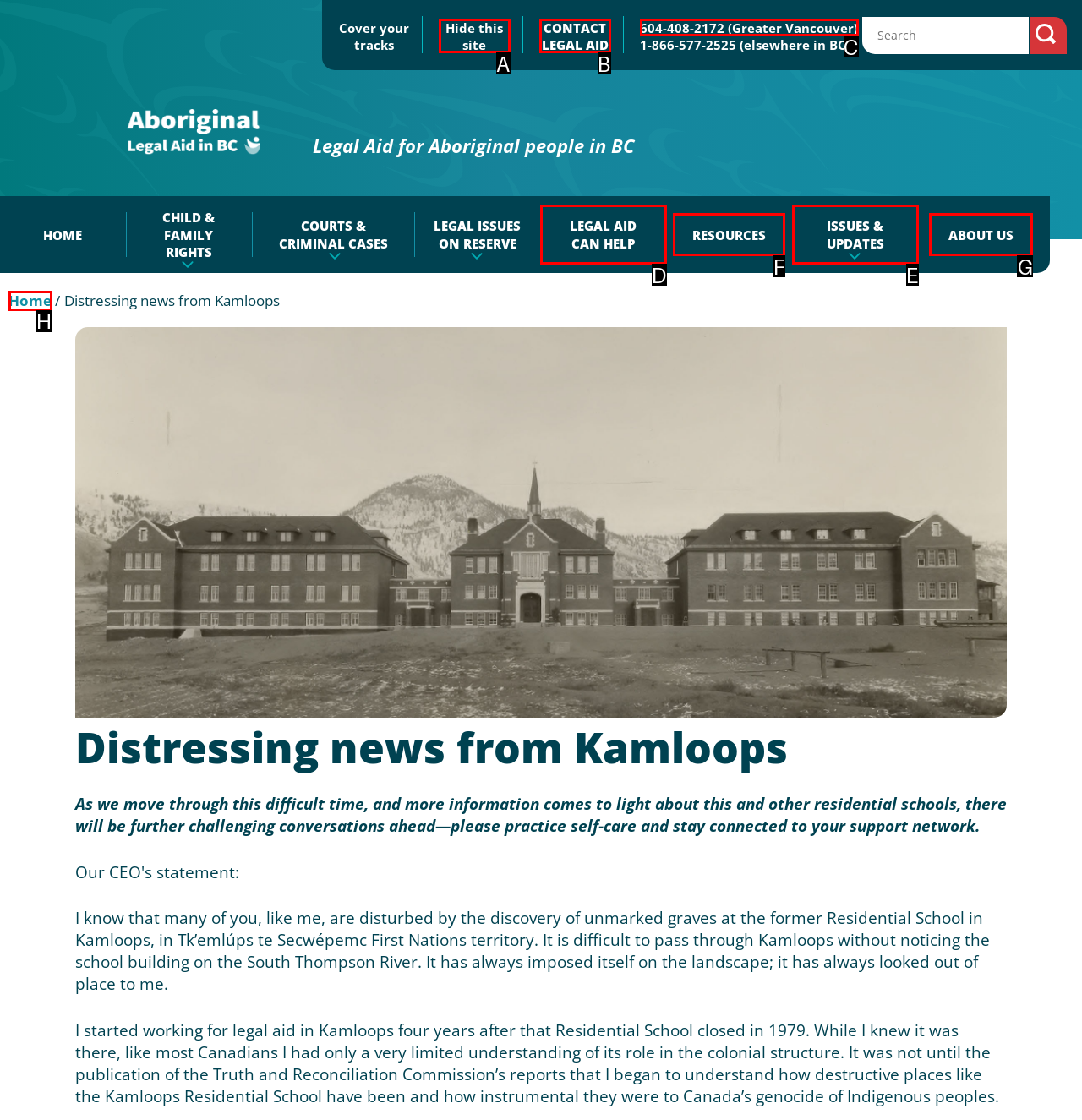Find the HTML element that matches the description: About Us. Answer using the letter of the best match from the available choices.

G